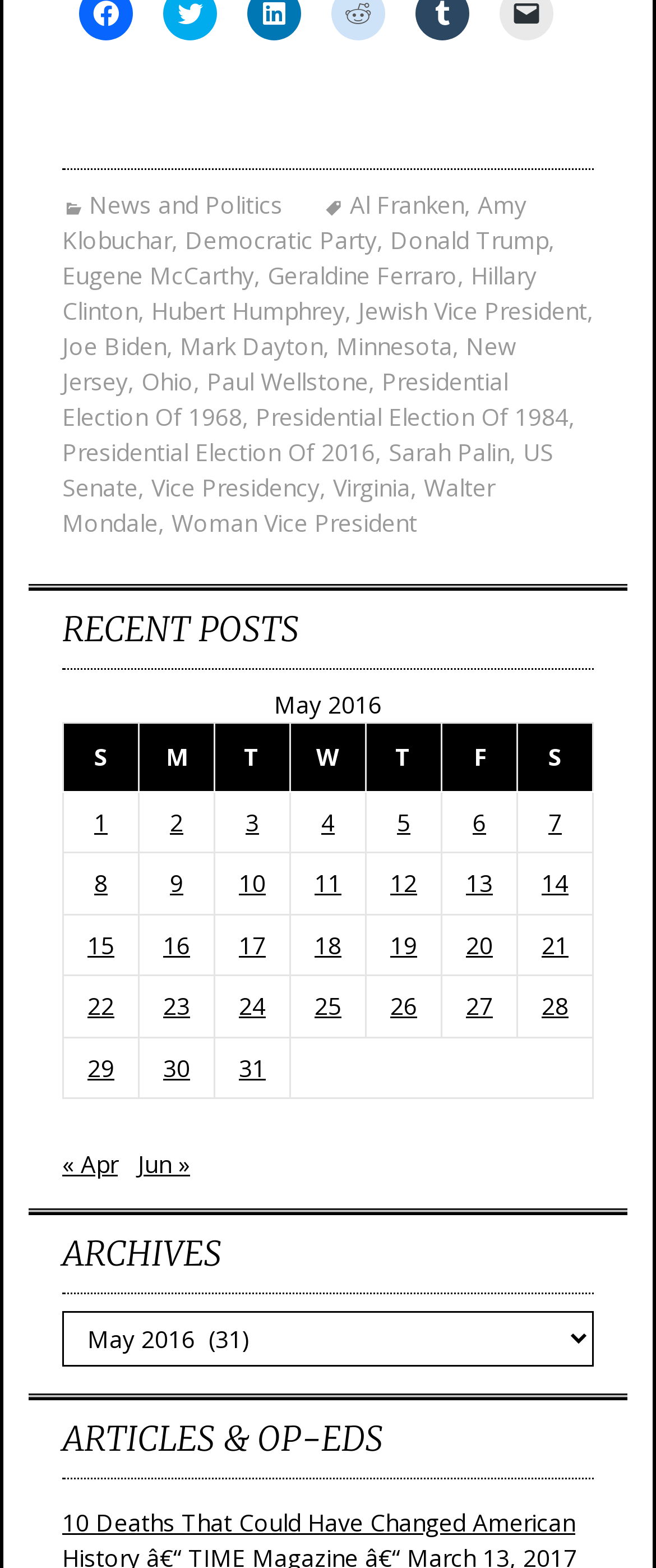Identify the bounding box coordinates of the clickable region necessary to fulfill the following instruction: "View recent posts". The bounding box coordinates should be four float numbers between 0 and 1, i.e., [left, top, right, bottom].

[0.095, 0.387, 0.905, 0.427]